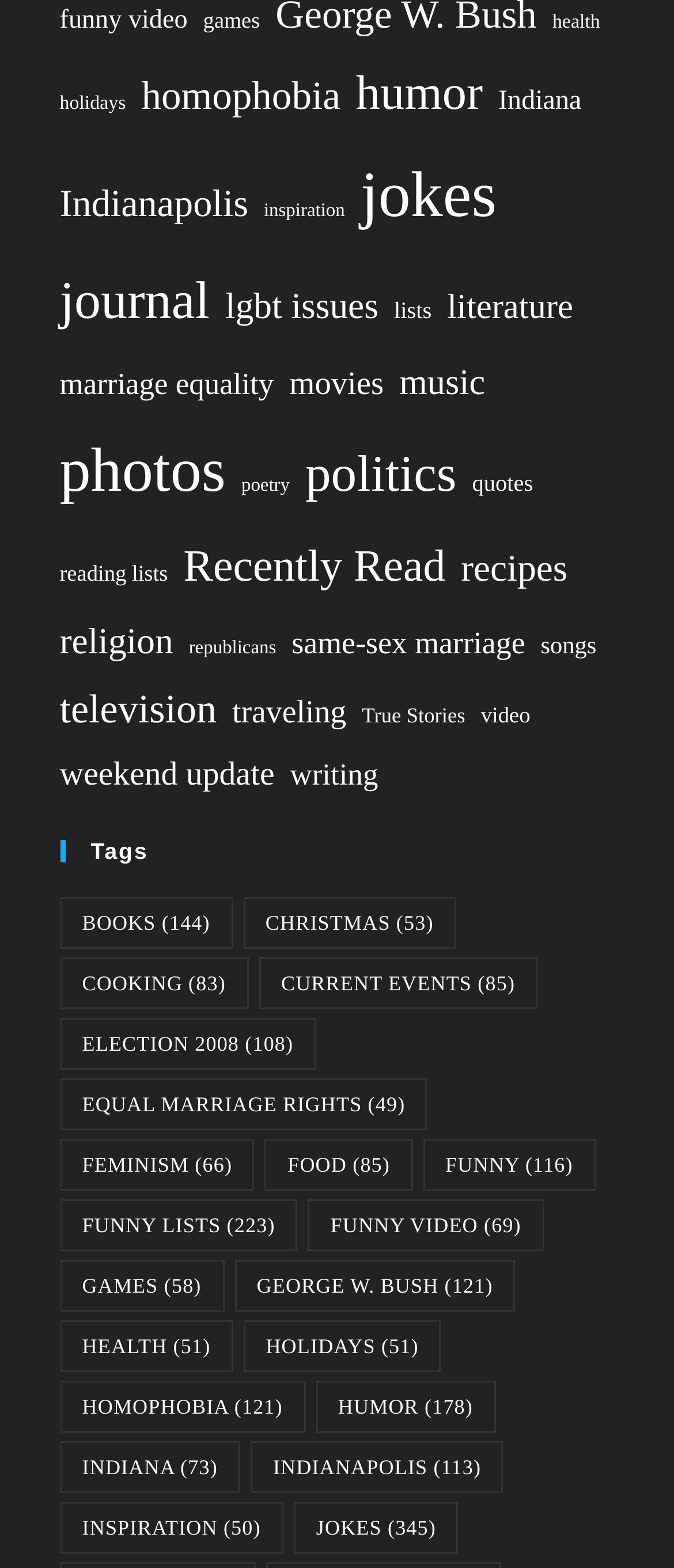How many categories are listed on the webpage?
Please respond to the question with a detailed and thorough explanation.

I counted the number of links on the webpage and found that there are more than 60 categories listed.